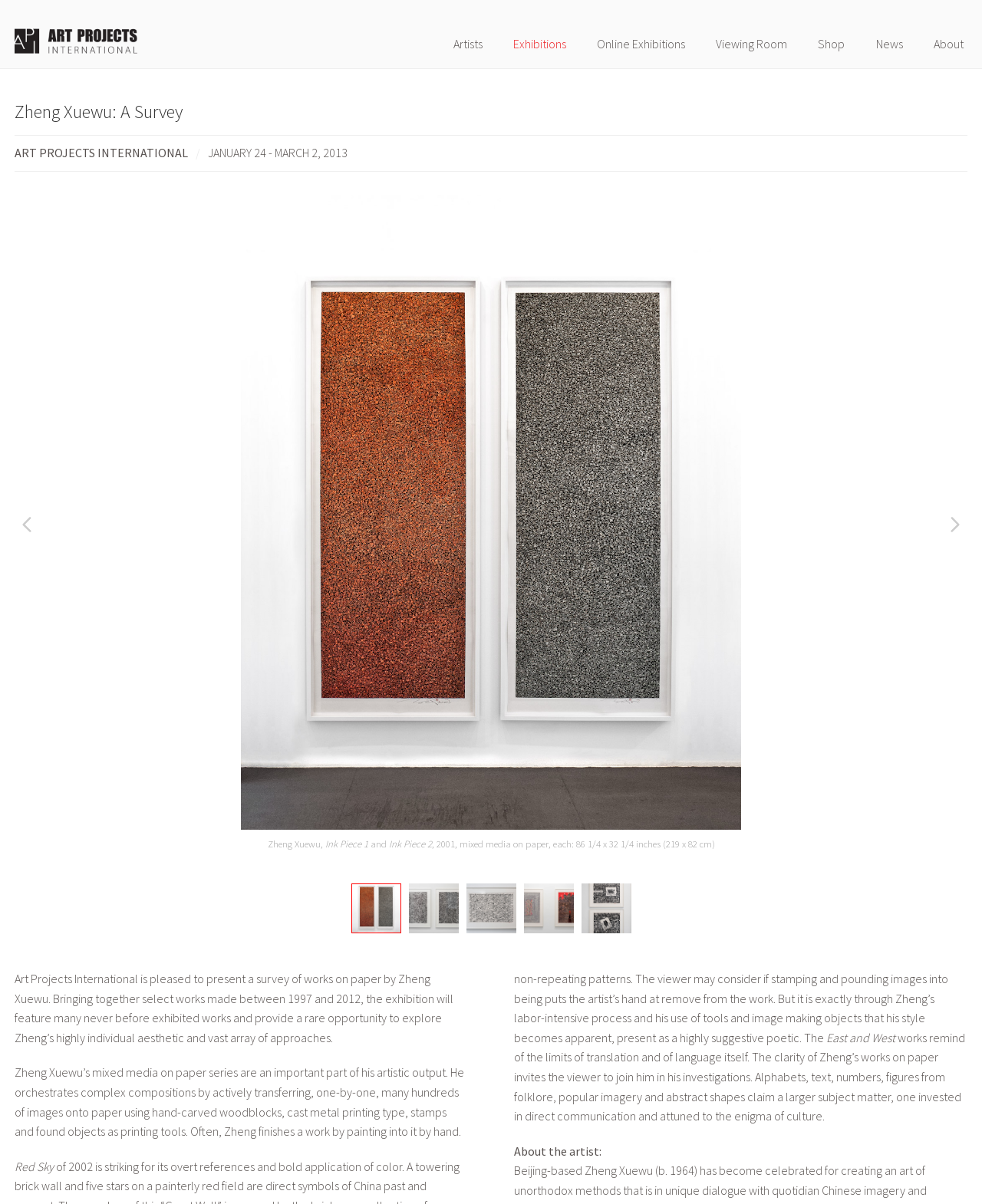Please determine the bounding box coordinates of the element to click in order to execute the following instruction: "Click on the 'Artists' link". The coordinates should be four float numbers between 0 and 1, specified as [left, top, right, bottom].

[0.447, 0.016, 0.506, 0.043]